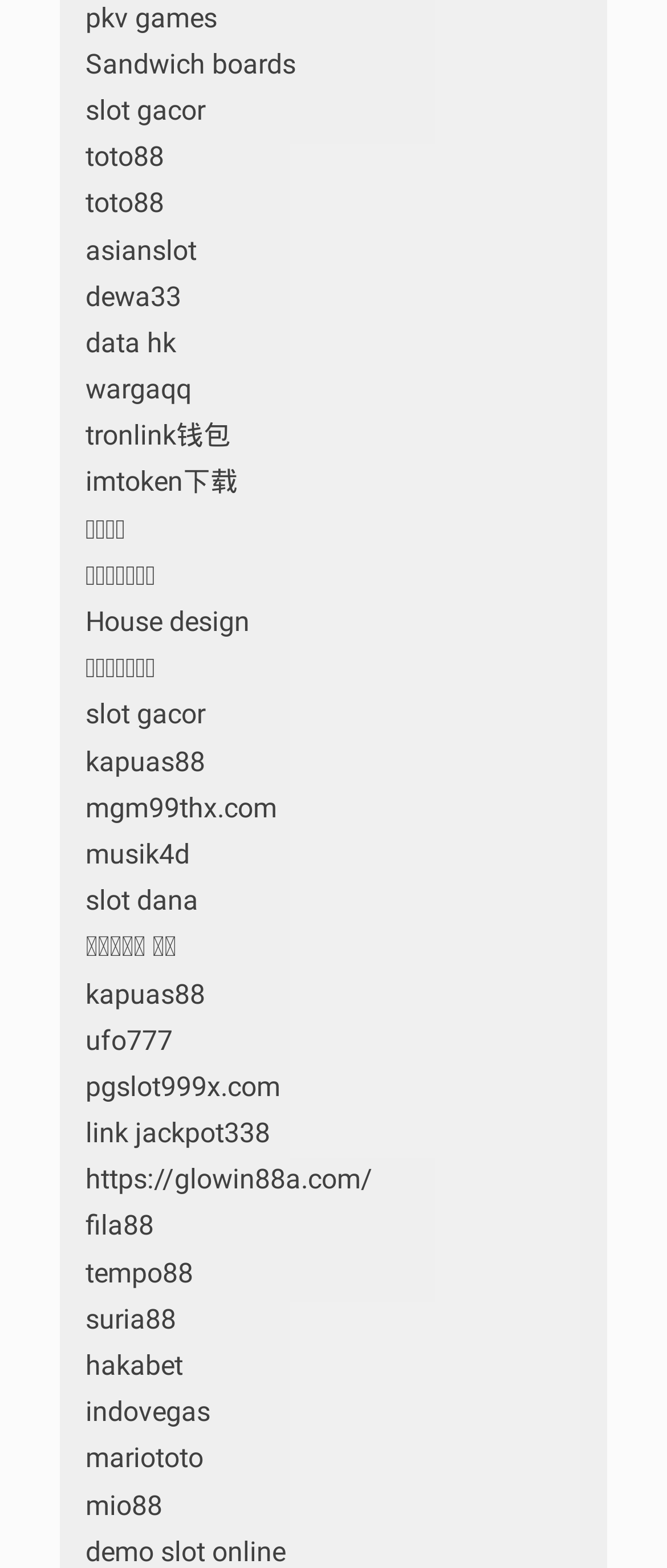Pinpoint the bounding box coordinates for the area that should be clicked to perform the following instruction: "Explore data hk".

[0.128, 0.208, 0.264, 0.229]